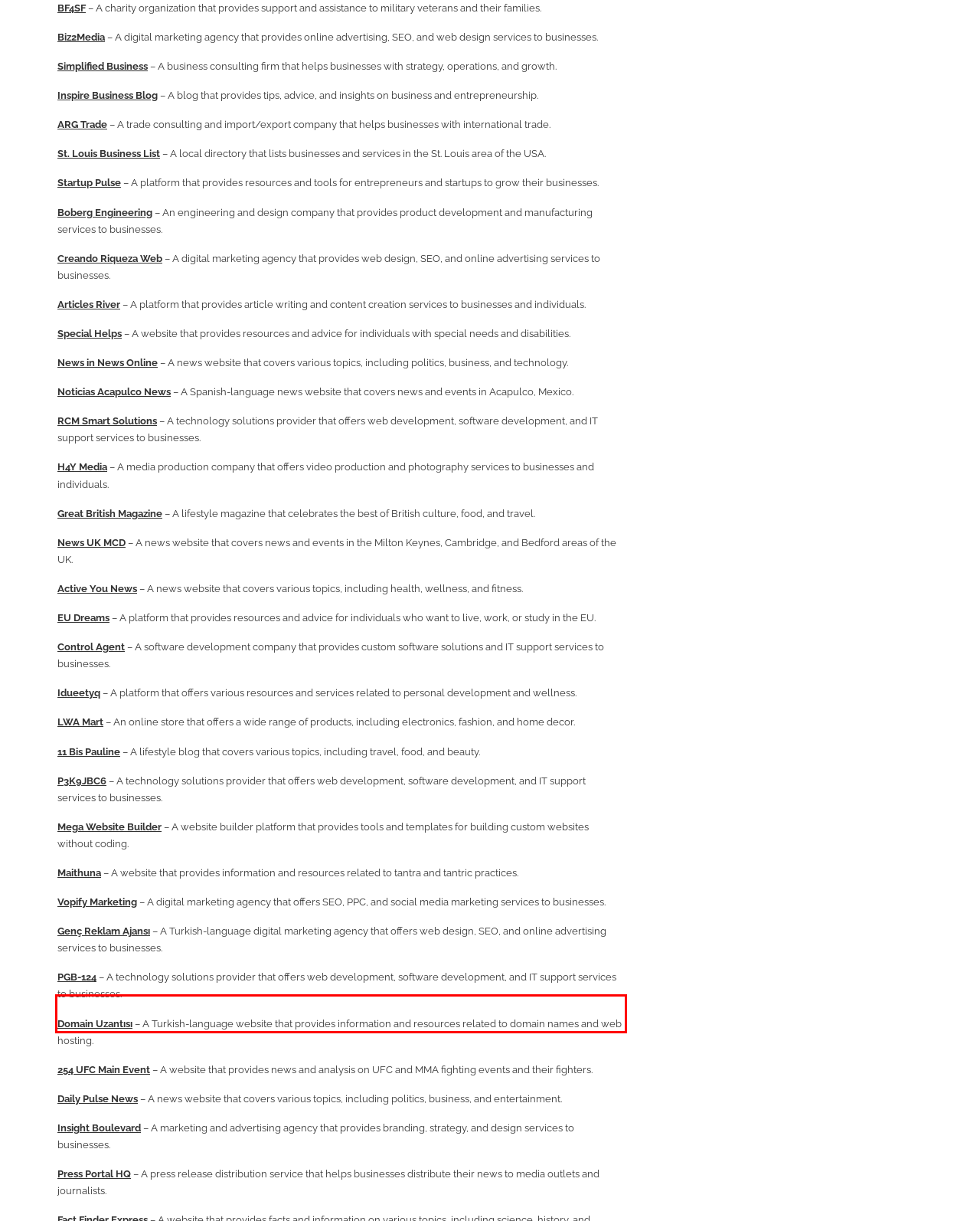There is a UI element on the webpage screenshot marked by a red bounding box. Extract and generate the text content from within this red box.

Genç Reklam Ajansı – A Turkish-language digital marketing agency that offers web design, SEO, and online advertising services to businesses.